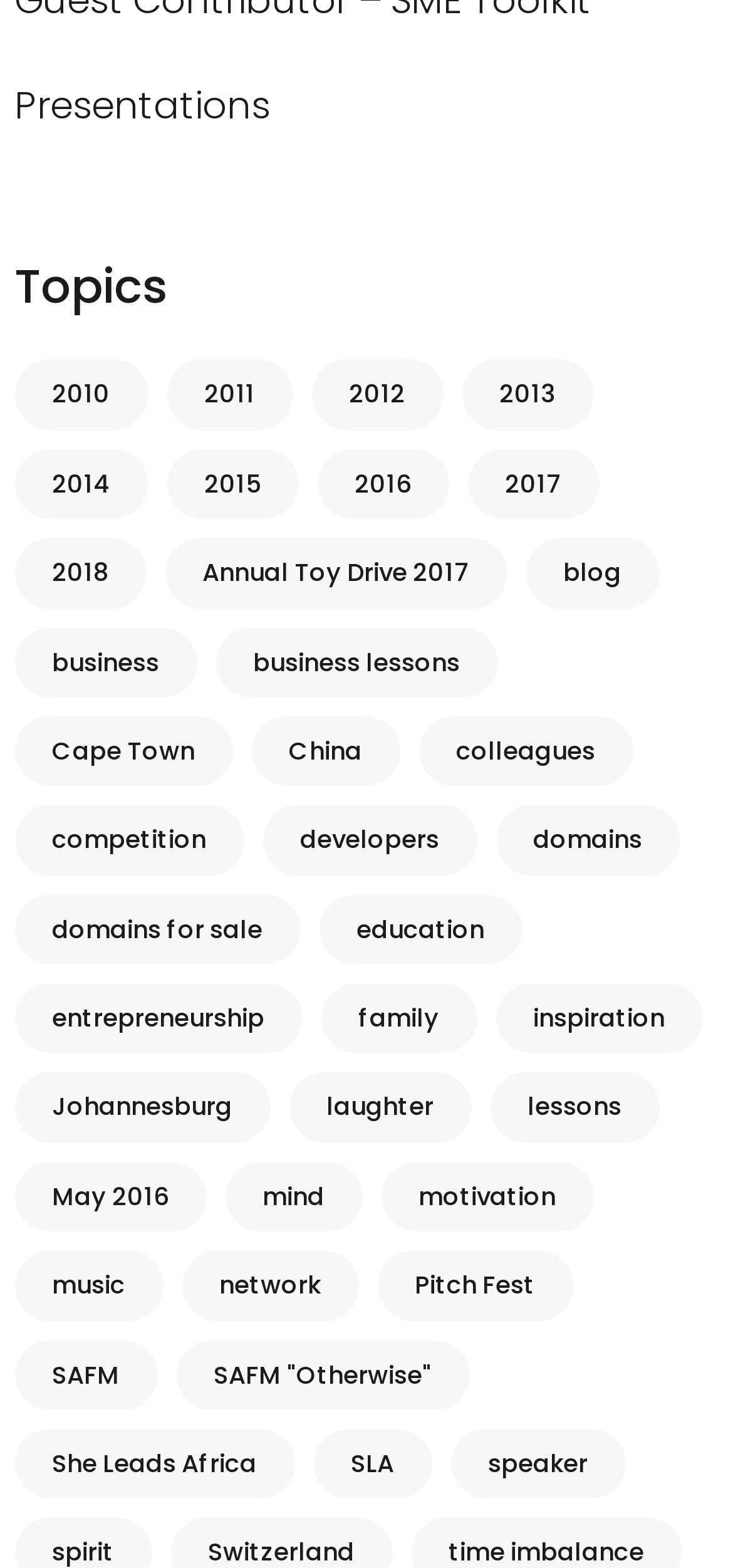What is the year with the most items?
Using the visual information, reply with a single word or short phrase.

2017